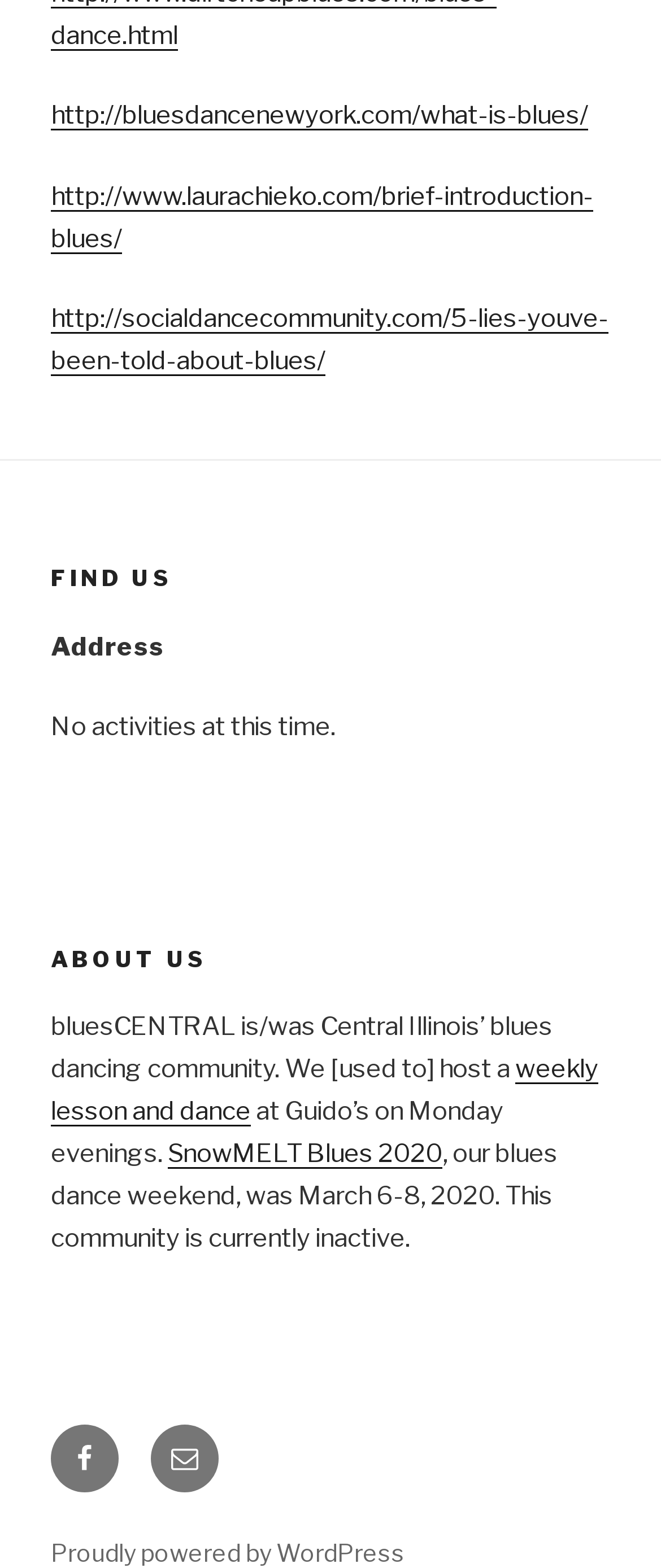Please give a short response to the question using one word or a phrase:
What is the current status of the blues dancing community?

inactive